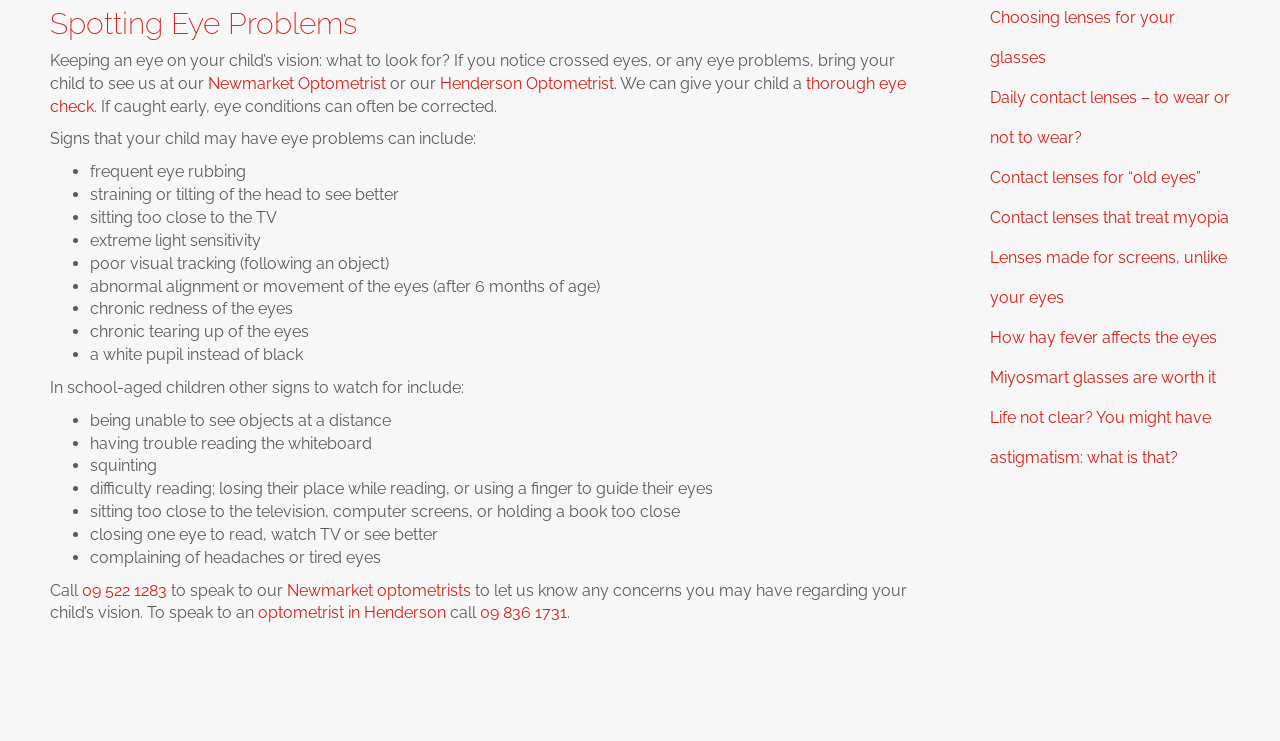What is the purpose of the phone numbers provided on the webpage?
Please give a well-detailed answer to the question.

The phone numbers 09 522 1283 and 09 836 1731 are provided on the webpage for parents to contact optometrists in Newmarket and Henderson, respectively, to speak to them about their child's vision and to schedule an appointment.